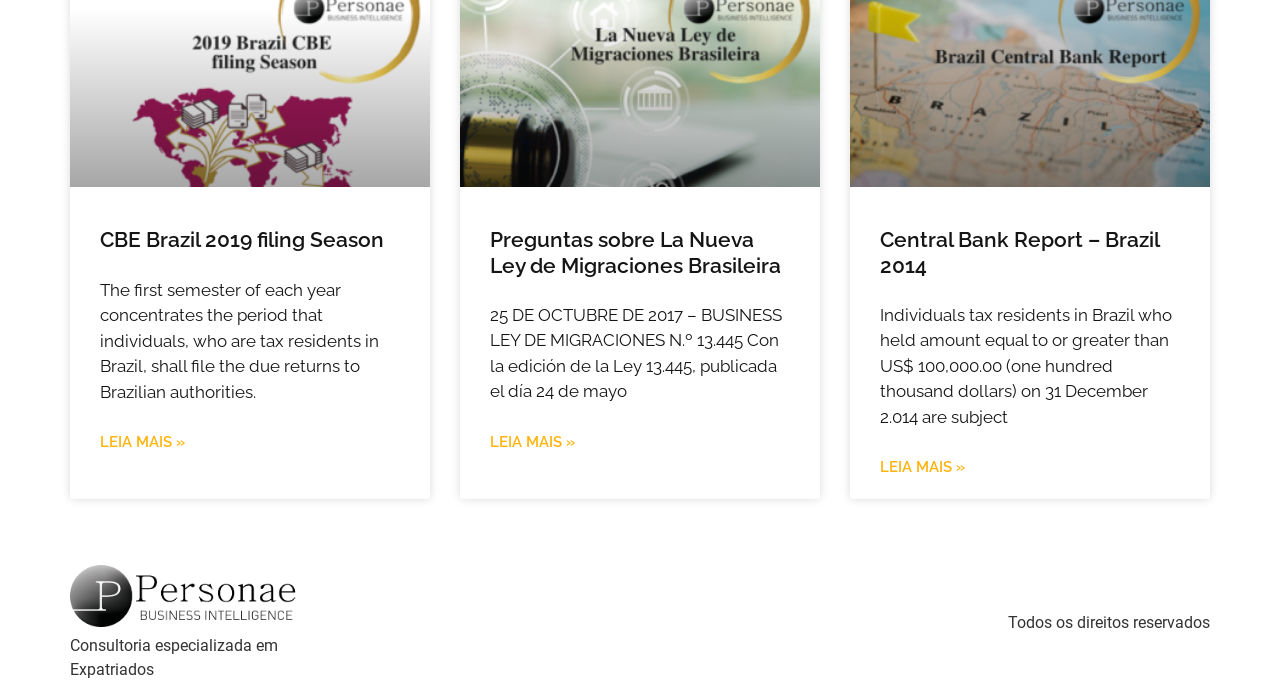What is the language of the second heading?
Answer the question with a single word or phrase derived from the image.

Spanish